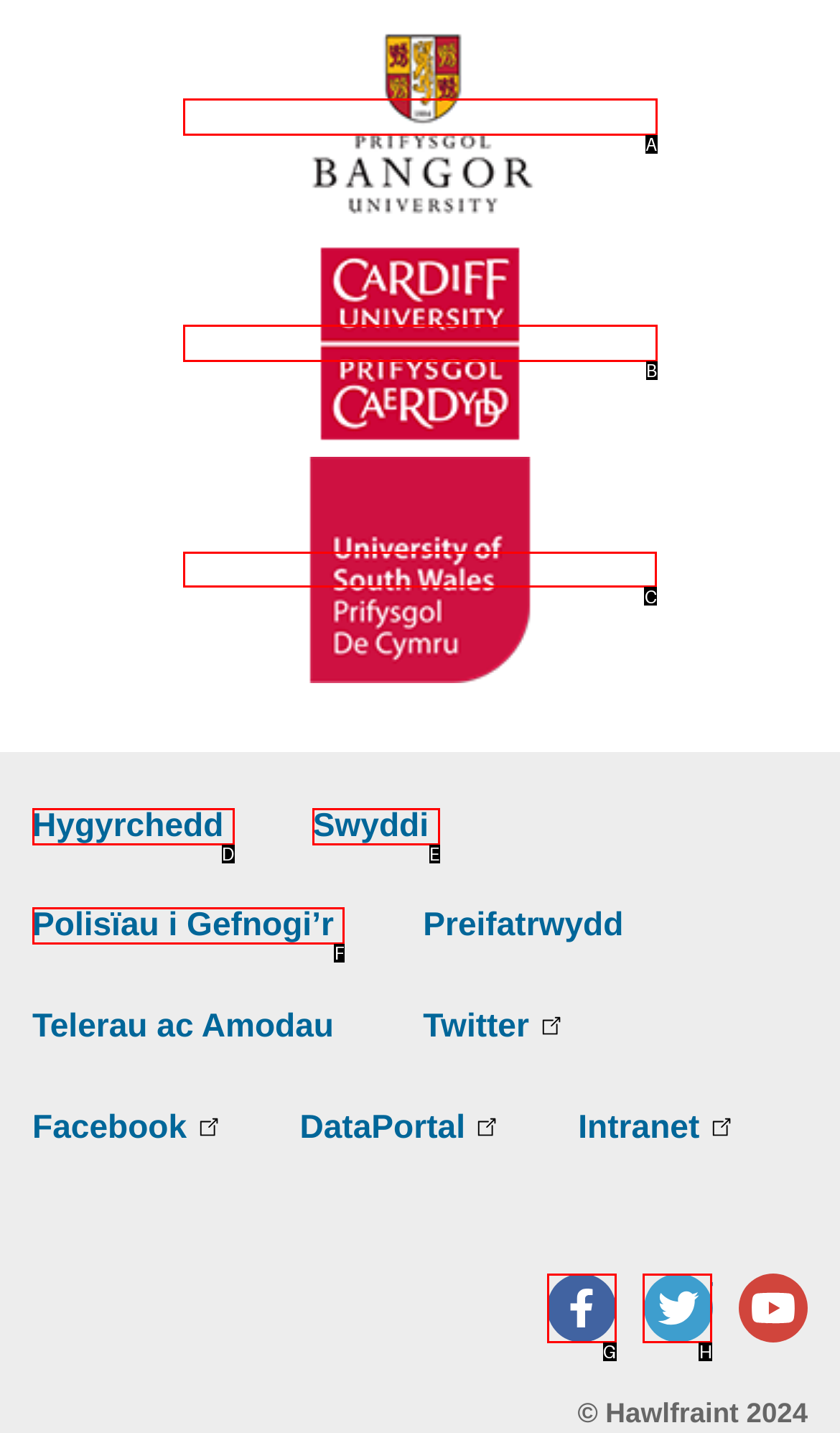Identify the letter of the option that should be selected to accomplish the following task: Access University of South Wales website. Provide the letter directly.

C